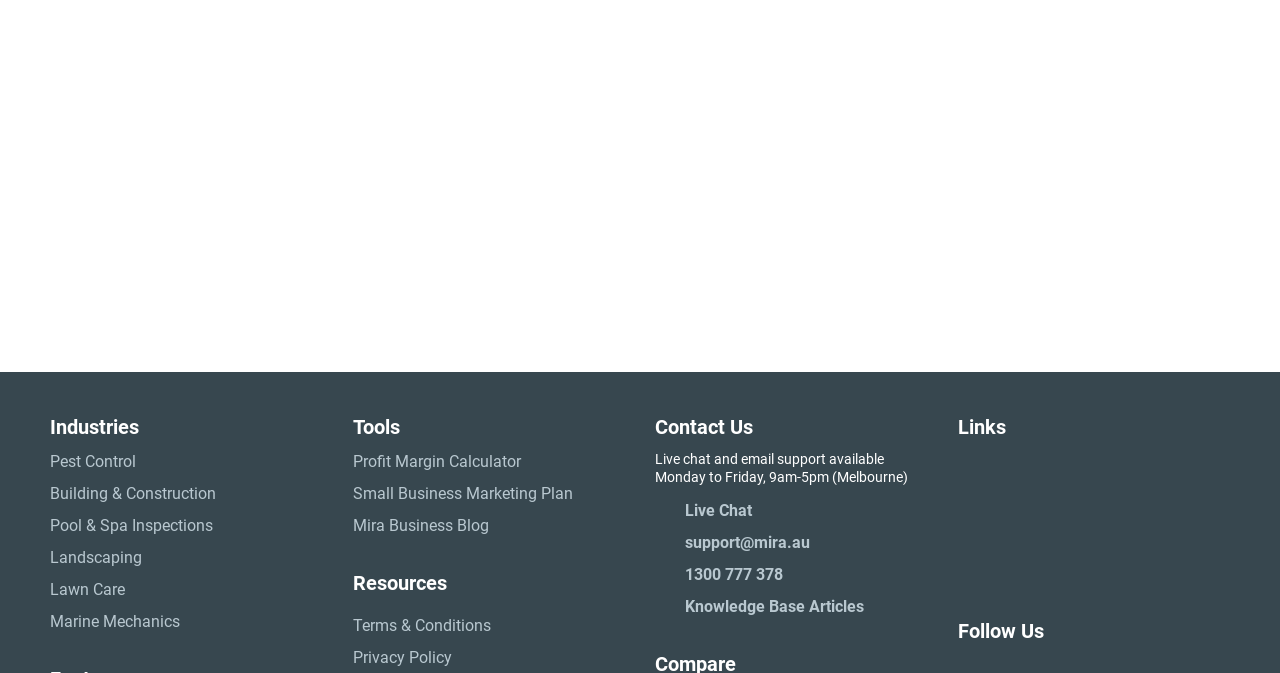What is the 'Knowledge Base Articles' link for?
Examine the image and provide an in-depth answer to the question.

The 'Knowledge Base Articles' link is listed under the 'Contact Us' section, suggesting that it provides users with access to a knowledge base of articles that can help them find answers to their questions or learn more about the webpage's services or resources.